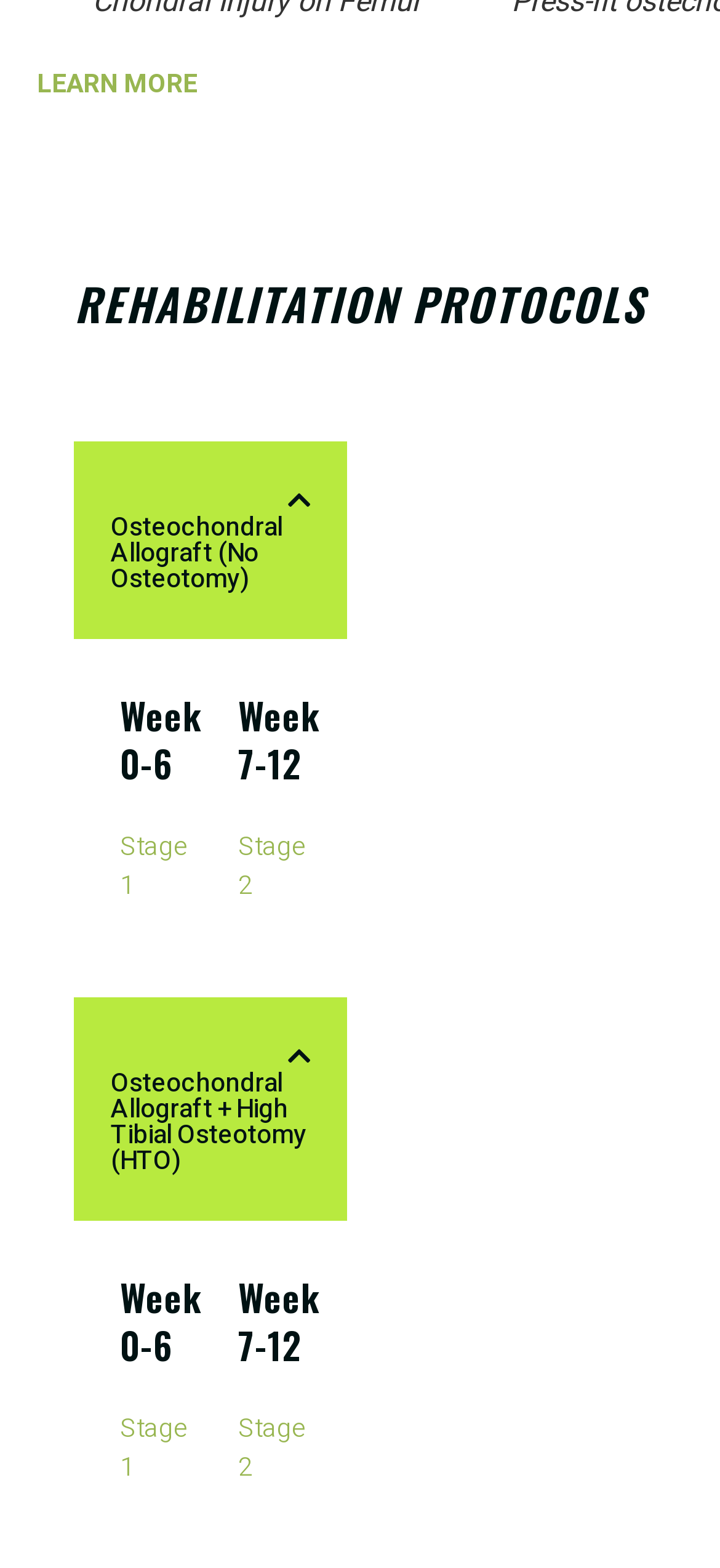Please answer the following question using a single word or phrase: How many stages are in Osteochondral Allograft (No Osteotomy)?

2